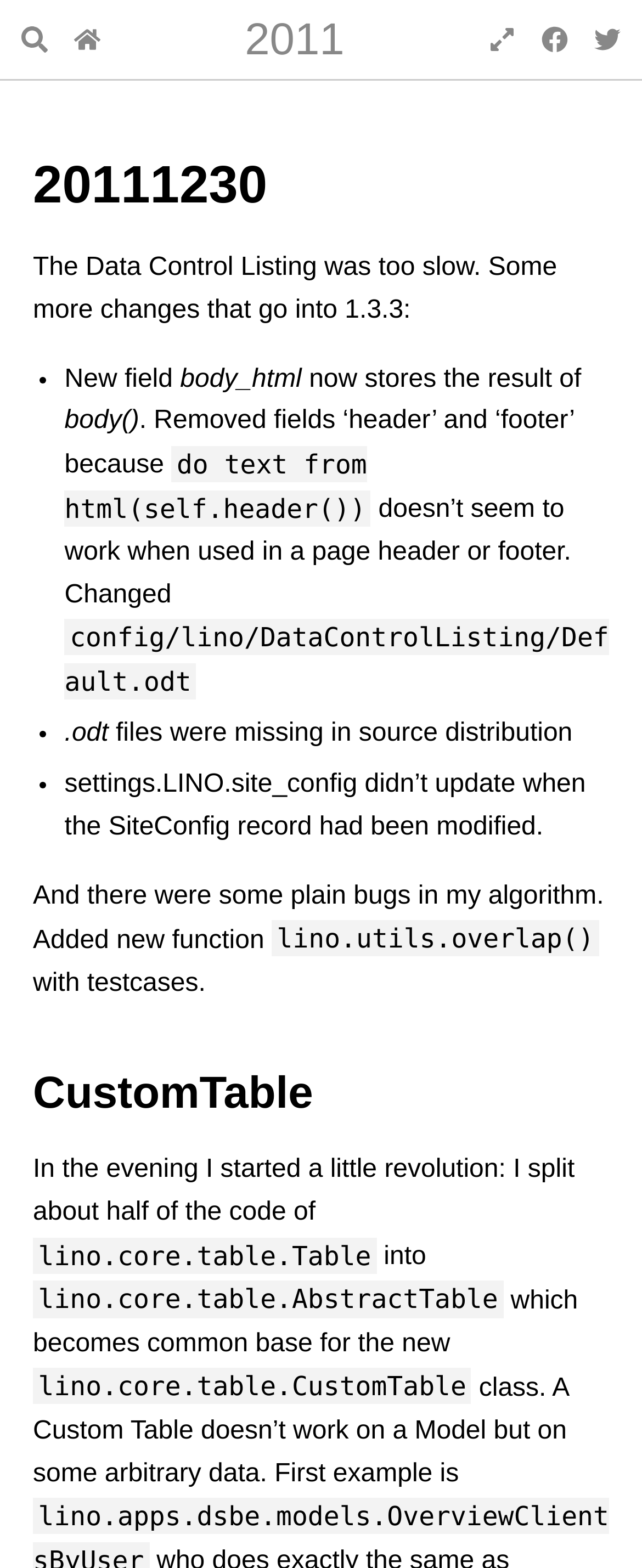Respond with a single word or phrase to the following question: What is the function mentioned in the blog post?

lino.utils.overlap()